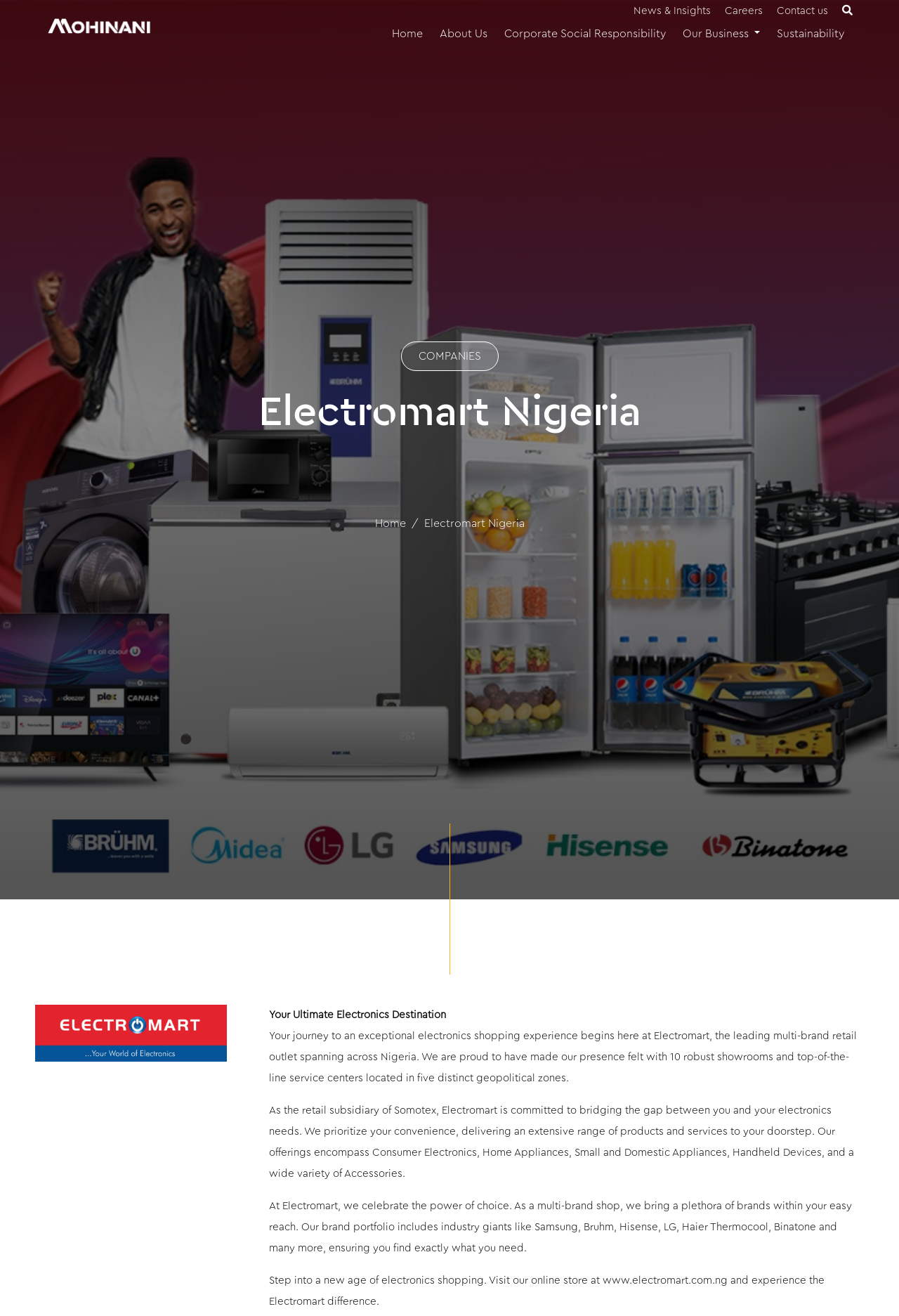Using the details from the image, please elaborate on the following question: What is the purpose of Electromart?

I inferred the answer by reading the StaticText elements that describe Electromart as a 'multi-brand retail outlet' and 'electronics shopping experience', indicating that its purpose is to provide a platform for electronics shopping.